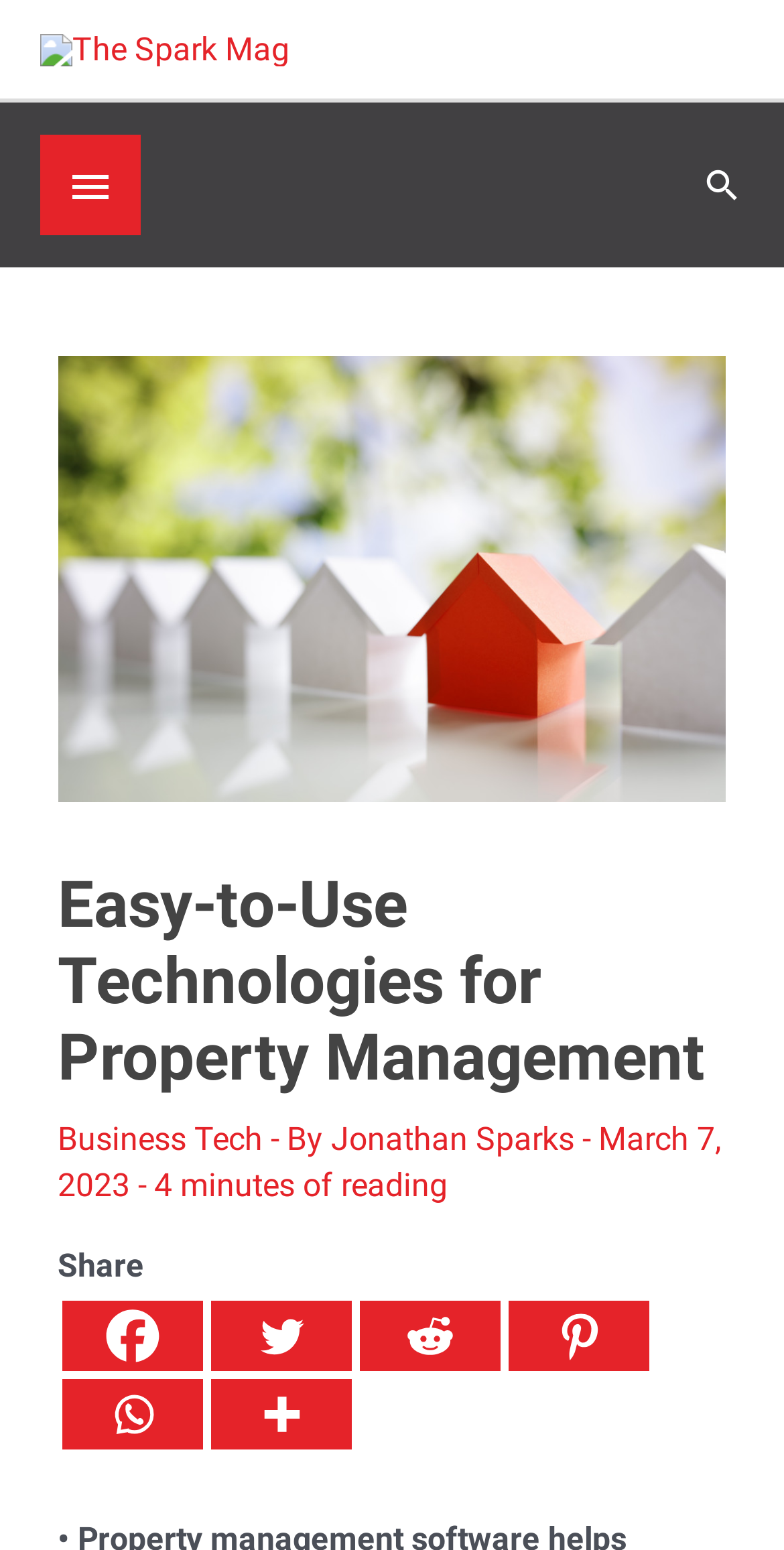Identify the bounding box coordinates of the region that should be clicked to execute the following instruction: "Share on Facebook".

[0.079, 0.839, 0.258, 0.884]